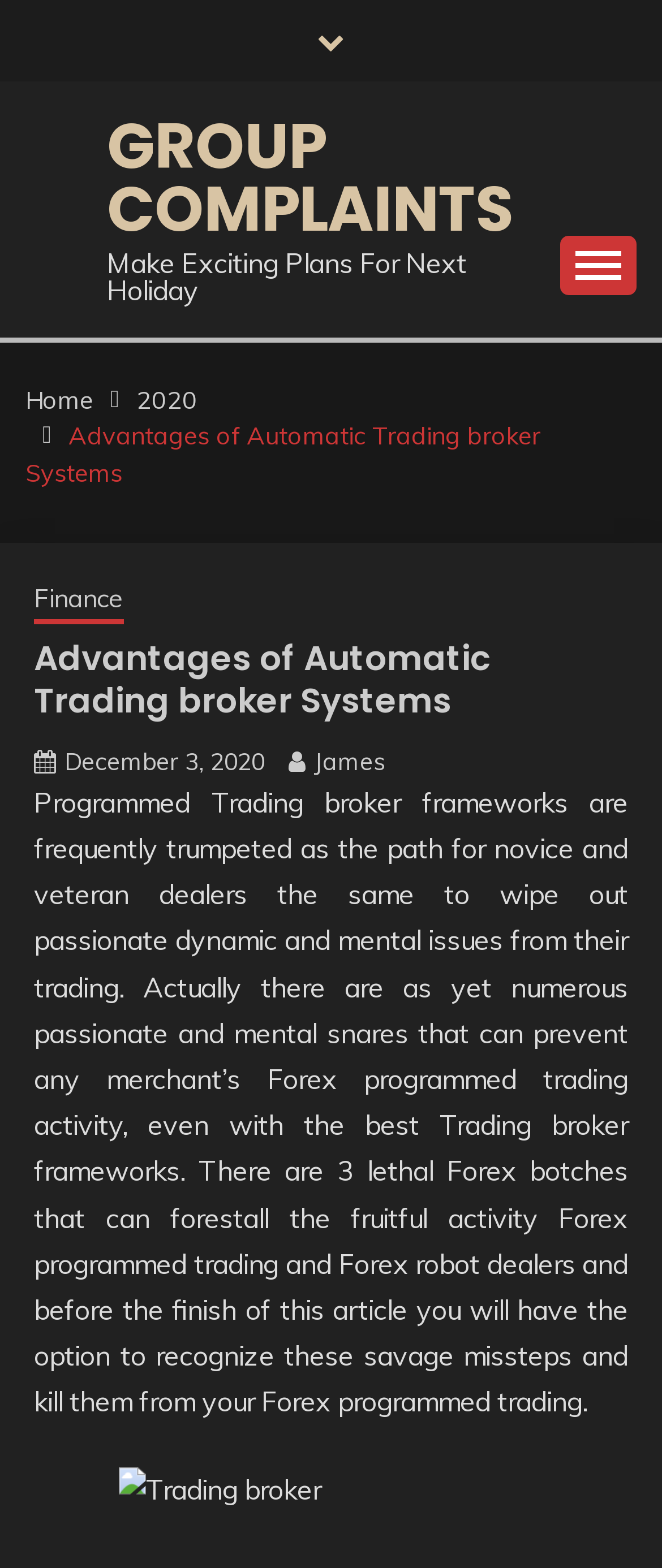Give a one-word or short-phrase answer to the following question: 
Who is the author of the article?

James